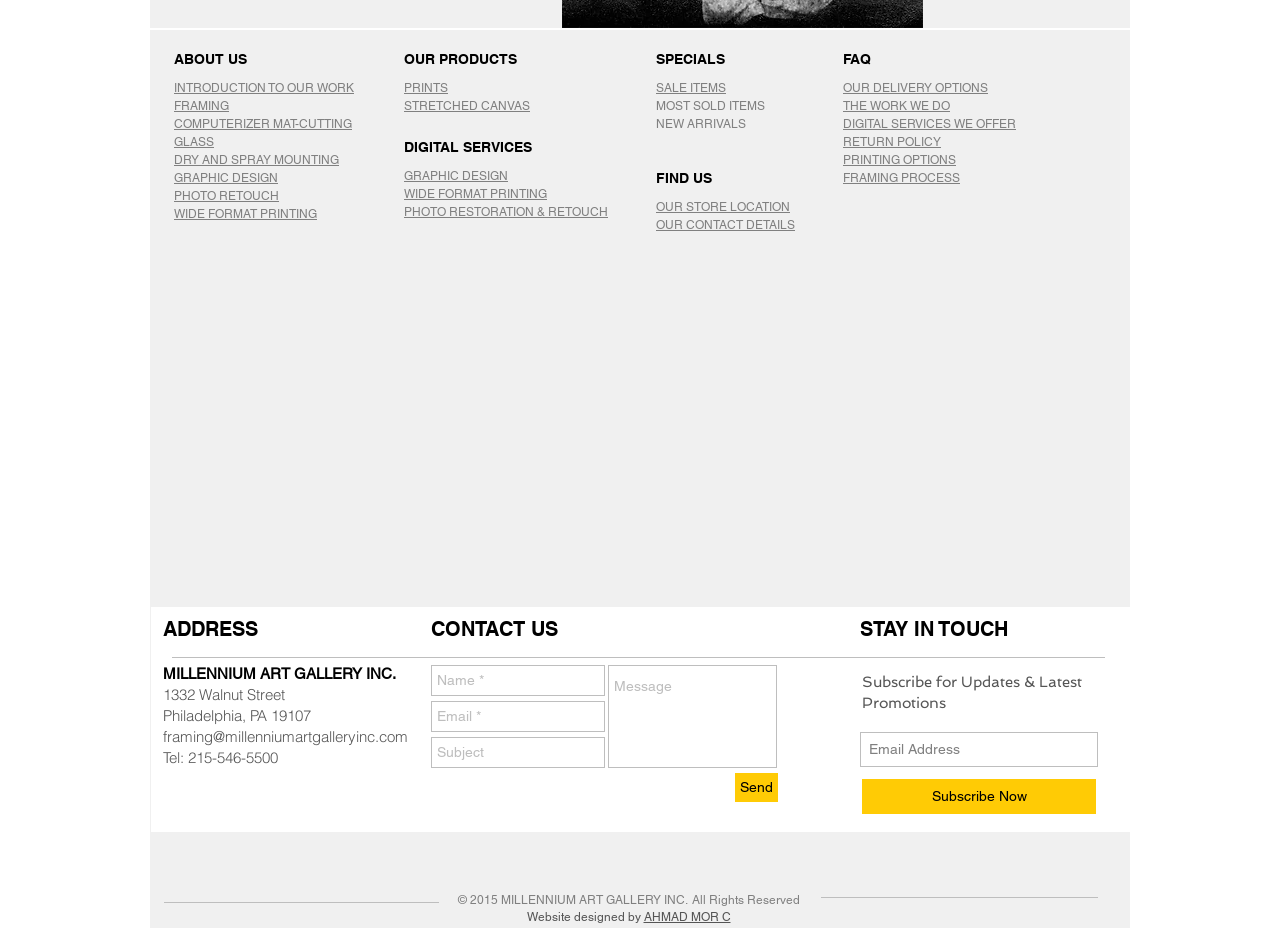Given the element description Subscribe Now, predict the bounding box coordinates for the UI element in the webpage screenshot. The format should be (top-left x, top-left y, bottom-right x, bottom-right y), and the values should be between 0 and 1.

[0.672, 0.835, 0.858, 0.877]